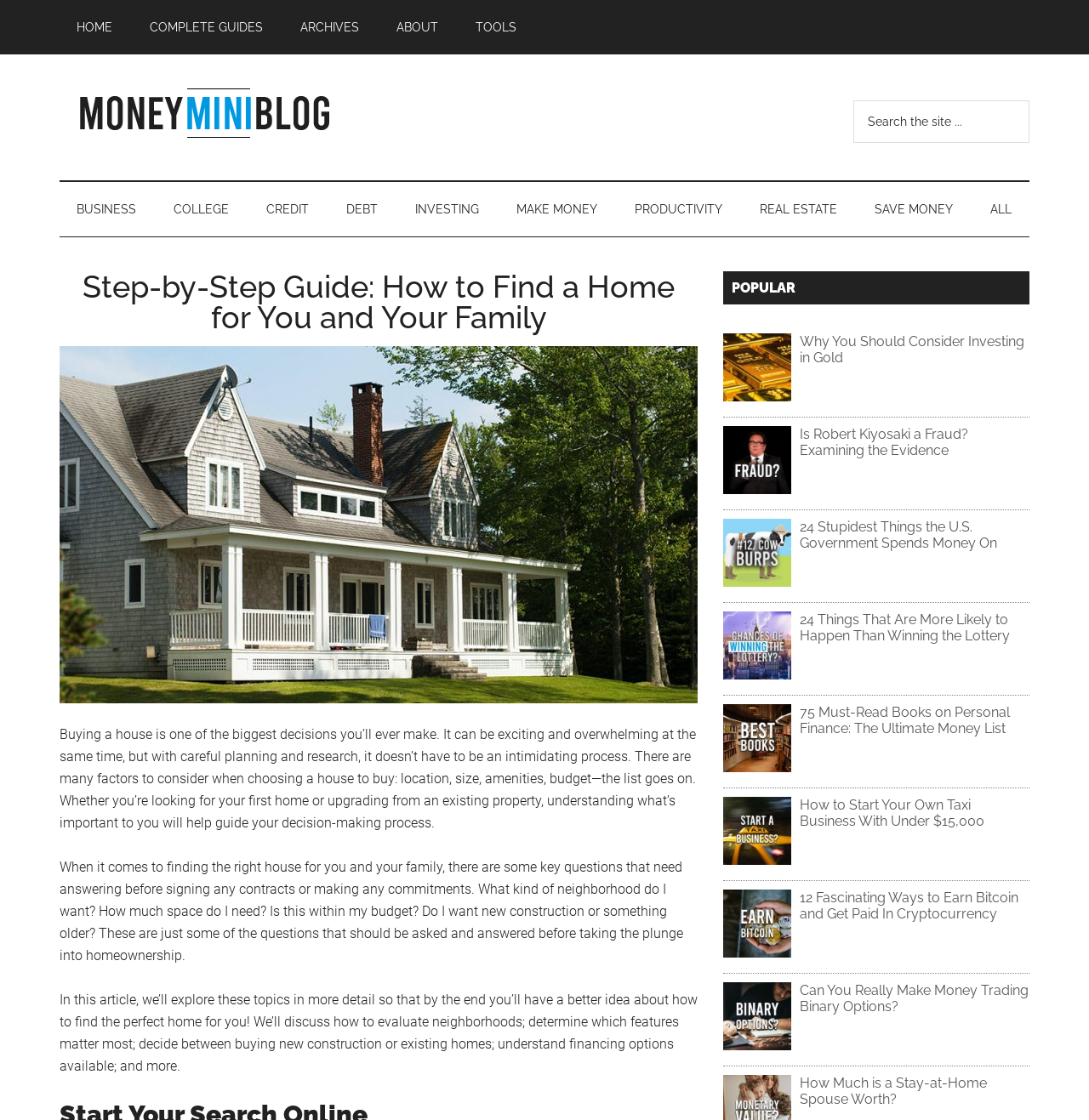Can you find the bounding box coordinates of the area I should click to execute the following instruction: "Explore the 'REAL ESTATE' category"?

[0.682, 0.162, 0.784, 0.211]